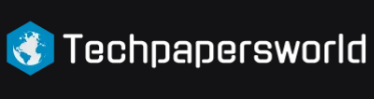What is the background color of the logo?
From the image, respond using a single word or phrase.

Dark